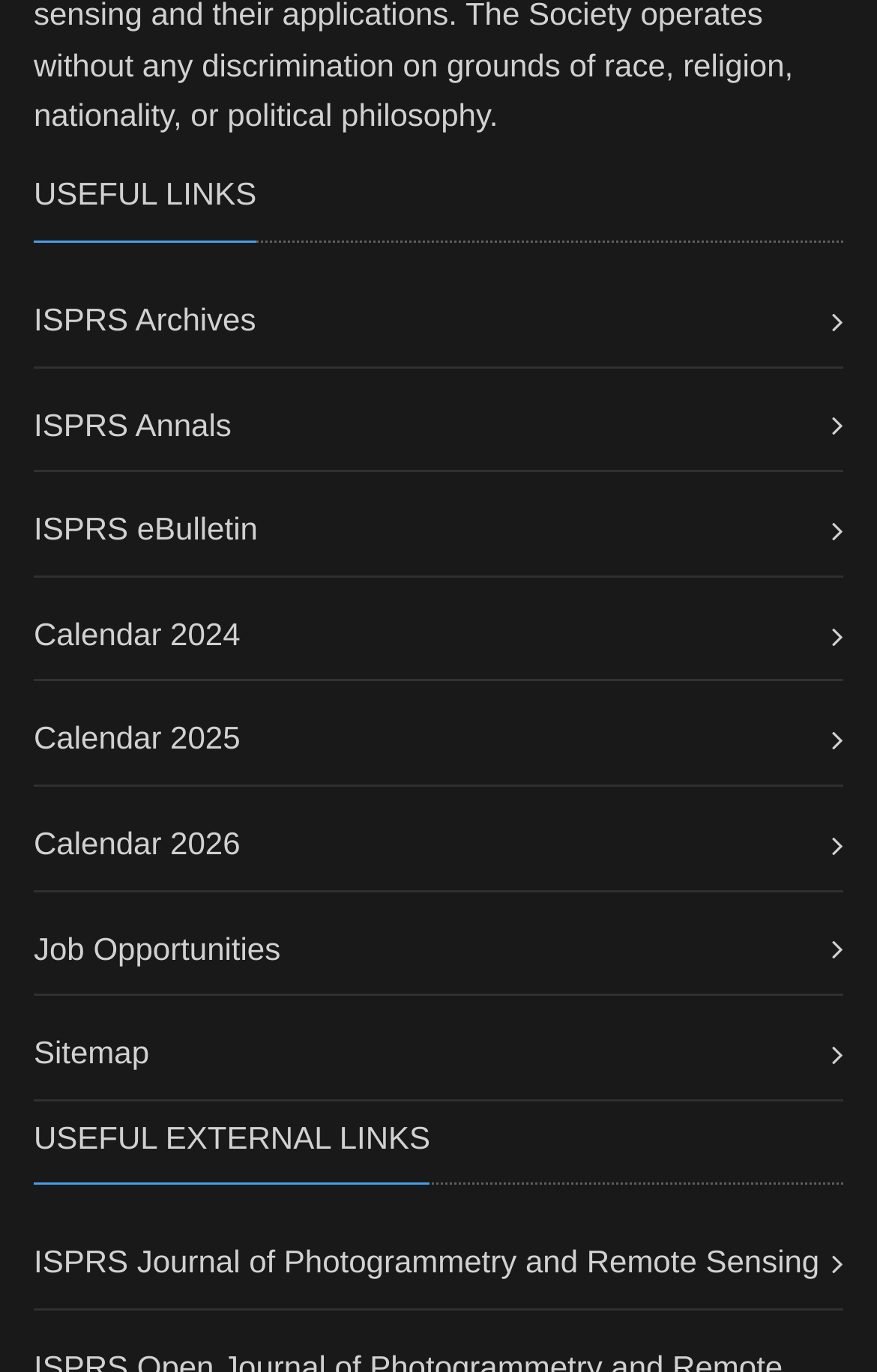Determine the bounding box for the described UI element: "Calendar 2025".

[0.038, 0.525, 0.274, 0.551]